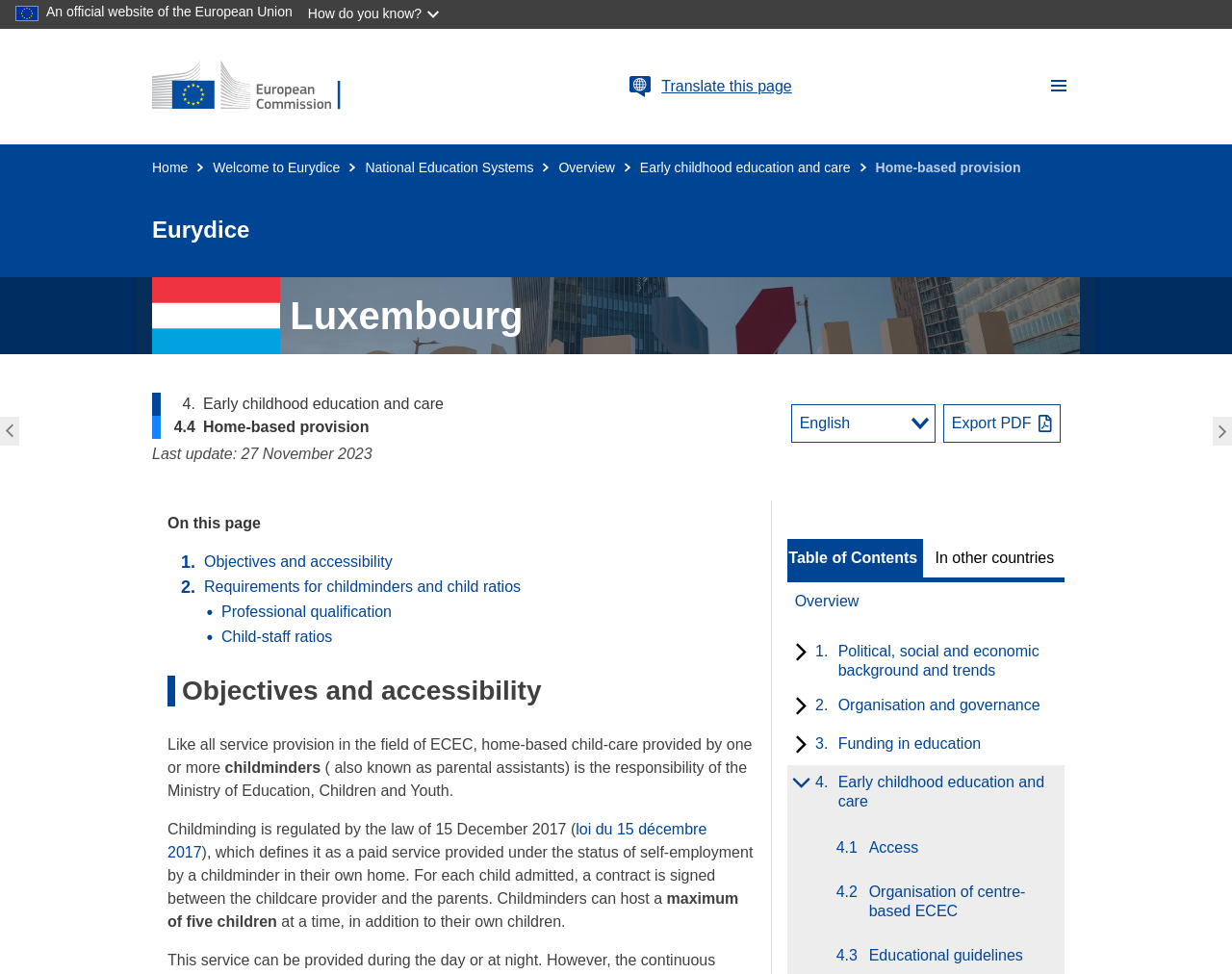Please locate the bounding box coordinates of the region I need to click to follow this instruction: "Go to 'Objectives and accessibility'".

[0.166, 0.568, 0.318, 0.585]